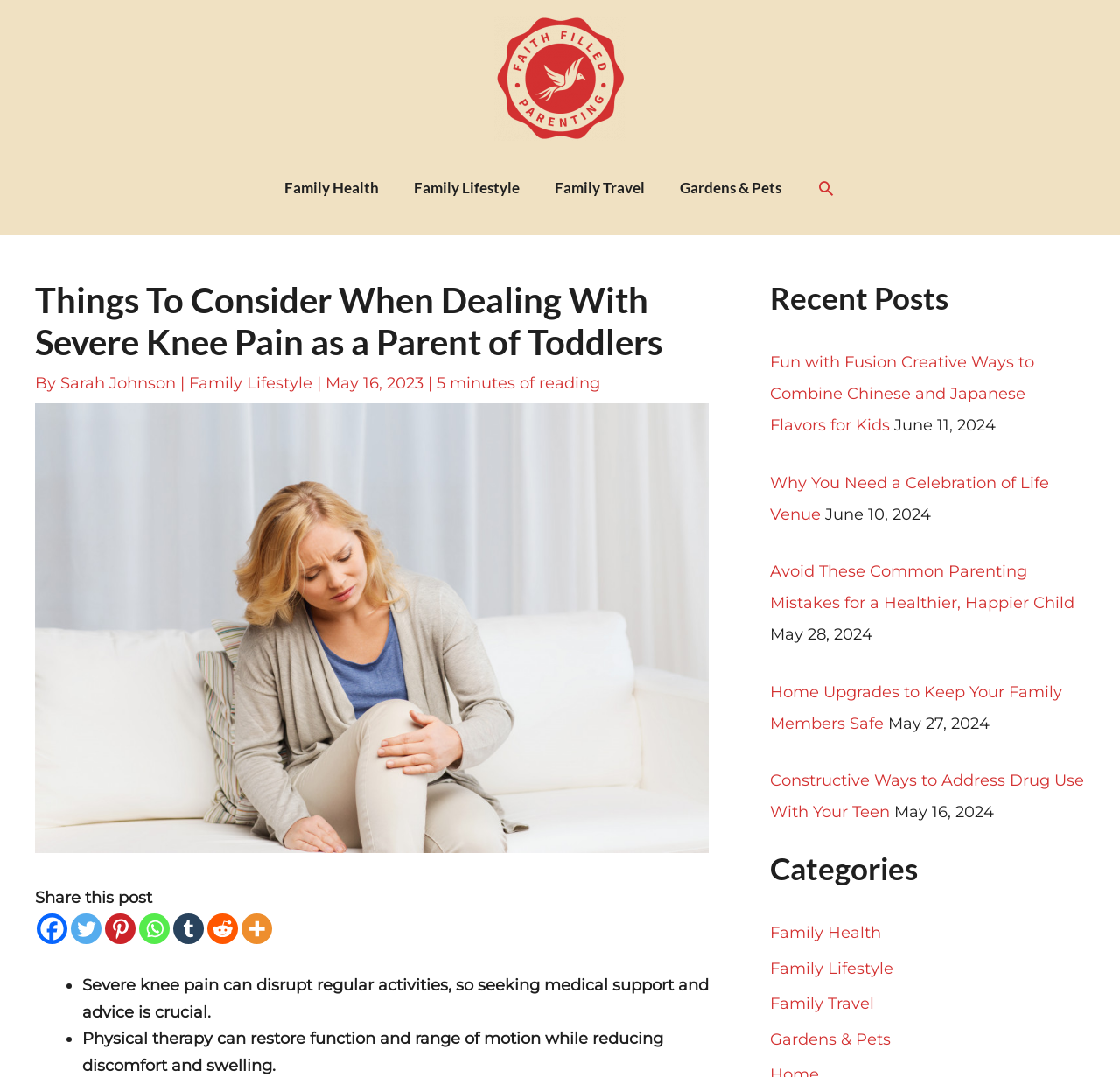Give an extensive and precise description of the webpage.

This webpage is about severe knee pain in parents of toddlers, providing tips and advice on how to manage the condition. At the top, there is a logo of "Faith Filled Parenting" with a link to the website's homepage. Below the logo, there is a navigation menu with links to different categories such as "Family Health", "Family Lifestyle", "Family Travel", and "Gardens & Pets".

The main content of the webpage is an article titled "Things To Consider When Dealing With Severe Knee Pain as a Parent of Toddlers". The article is written by Sarah Johnson and was published on May 16, 2023. It takes approximately 5 minutes to read. Above the article, there is an image of a woman suffering from knee pain at home.

The article is divided into sections, each with a bullet point. The first section discusses the importance of seeking medical support and advice for severe knee pain. The second section talks about the benefits of physical therapy in restoring function and range of motion while reducing discomfort and swelling.

At the bottom of the webpage, there are social media links to share the post on Facebook, Twitter, Pinterest, and other platforms. There is also a section titled "Recent Posts" that lists several recent articles on the website, including "Fun with Fusion Creative Ways to Combine Chinese and Japanese Flavors for Kids", "Why You Need a Celebration of Life Venue", and "Avoid These Common Parenting Mistakes for a Healthier, Happier Child". Each article is accompanied by its publication date.

On the right side of the webpage, there is a section titled "Categories" that lists links to different categories such as "Family Health", "Family Lifestyle", "Family Travel", and "Gardens & Pets".